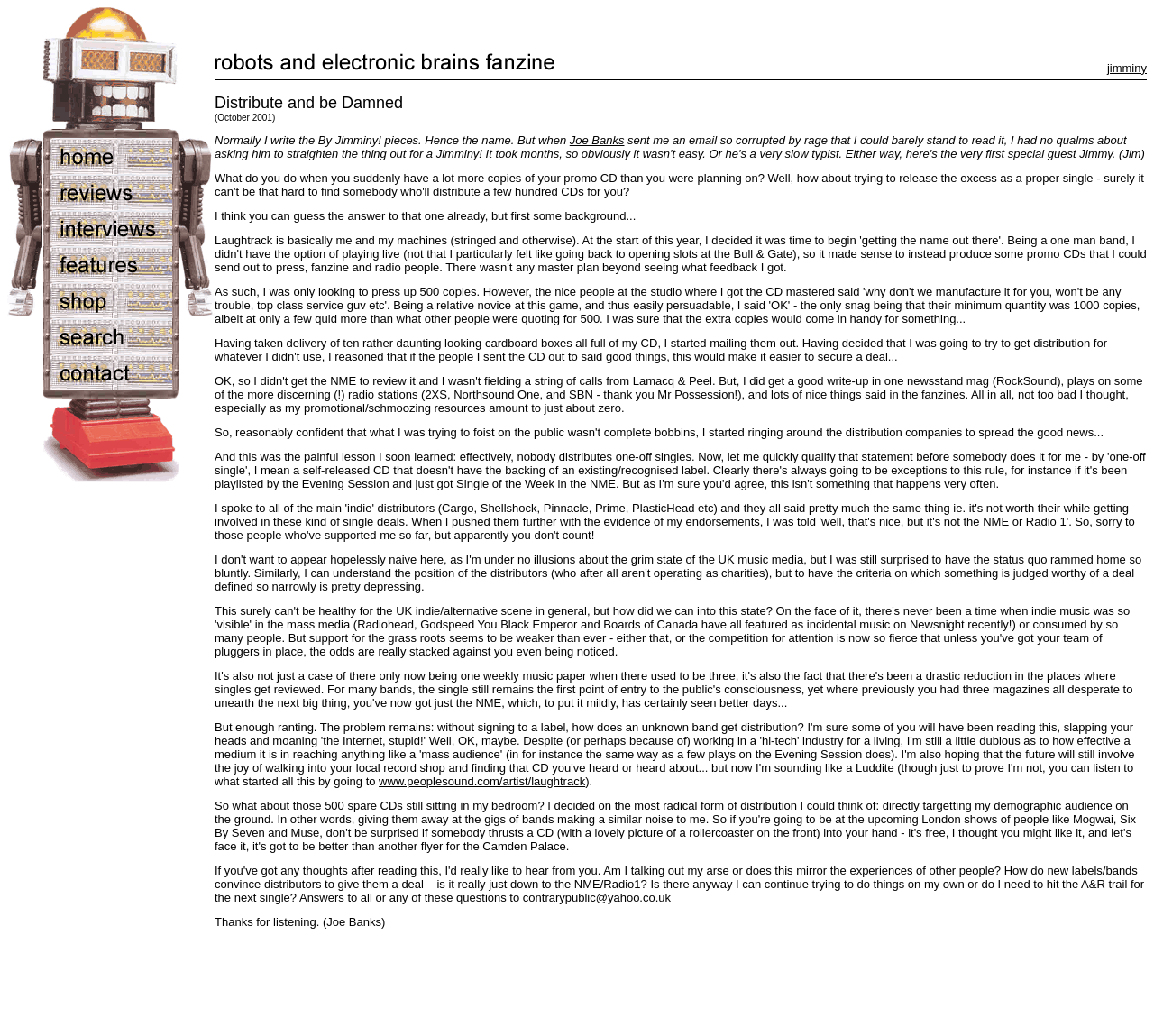Point out the bounding box coordinates of the section to click in order to follow this instruction: "Click on the 'BUSINESS' link".

None